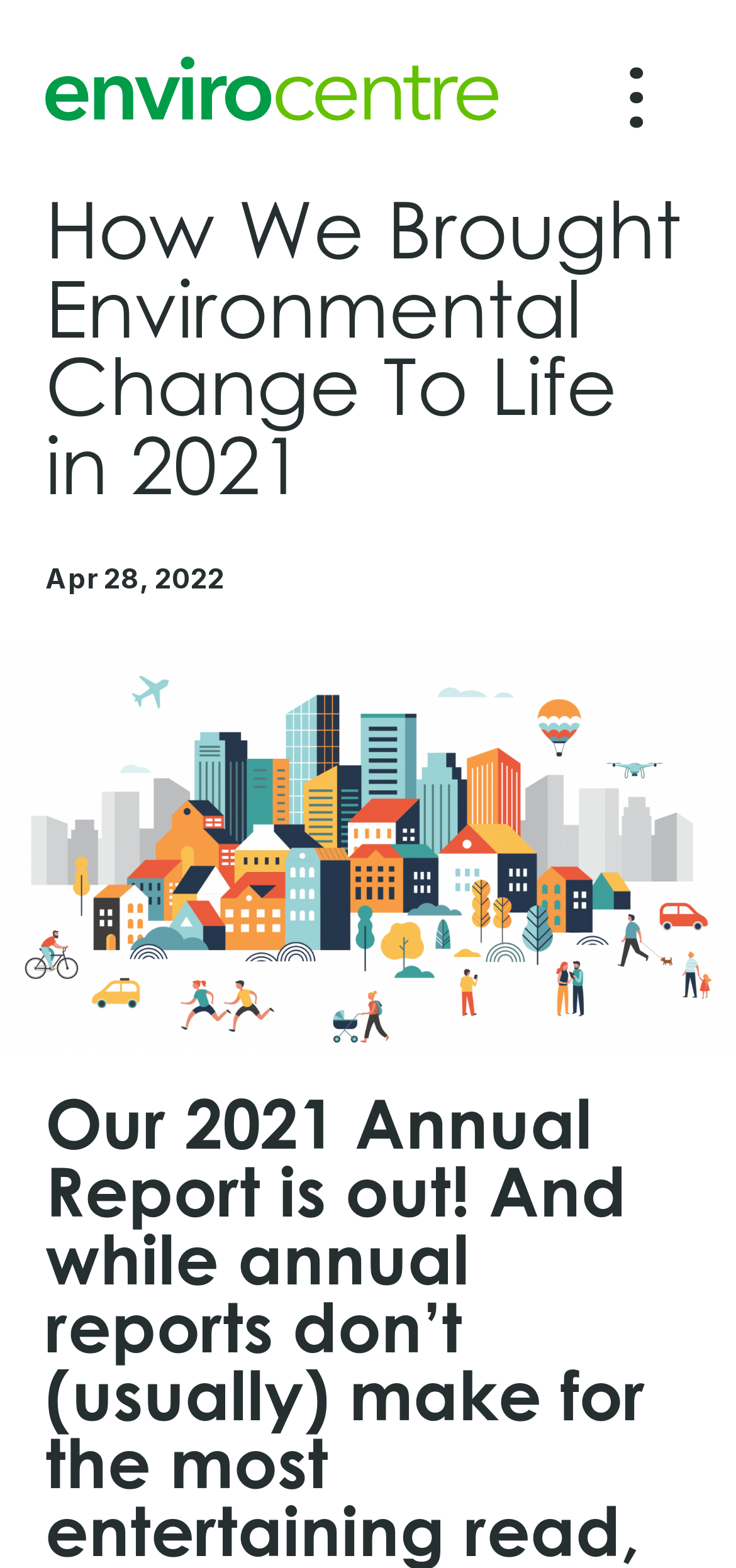Carefully examine the image and provide an in-depth answer to the question: What is the purpose of the button on the top right?

I couldn't determine the purpose of the button on the top right because there is no text or description associated with it, but it seems to be a clickable element.